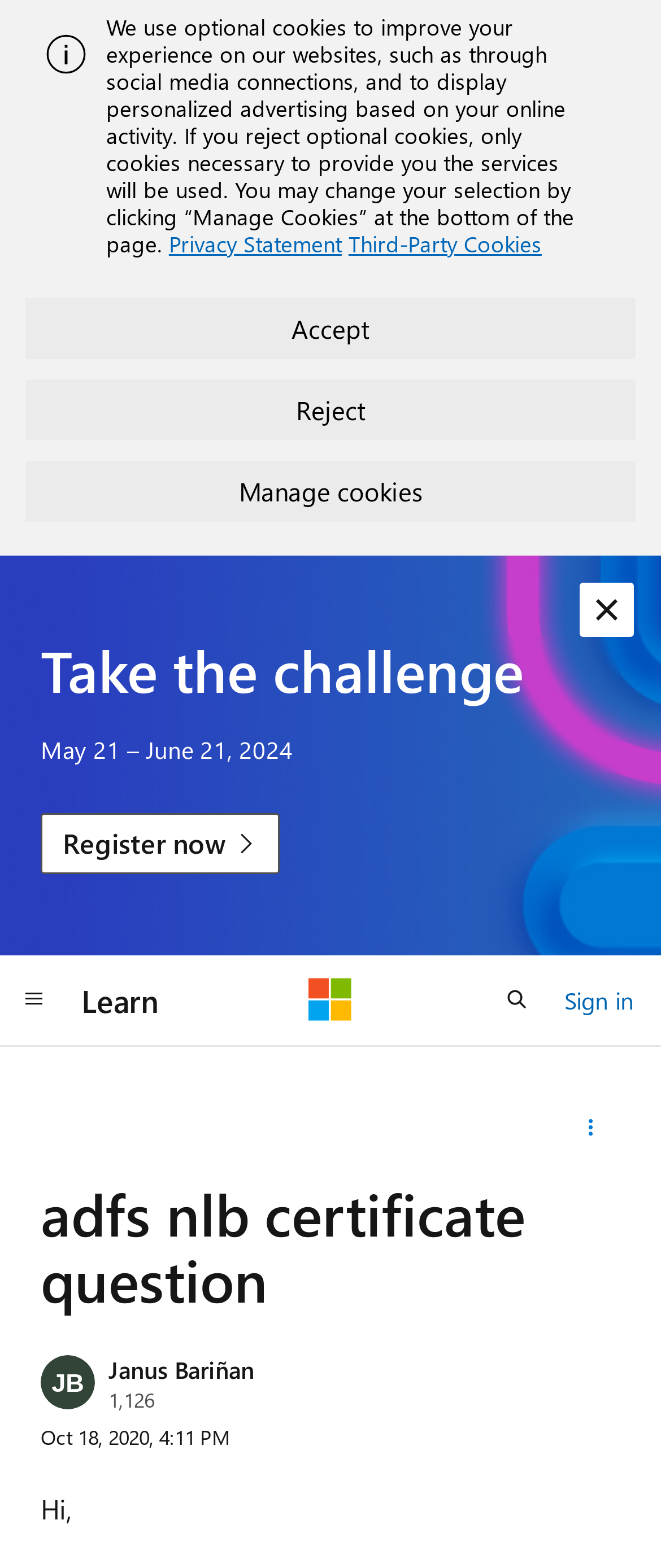Based on the description "Blog", find the bounding box of the specified UI element.

None